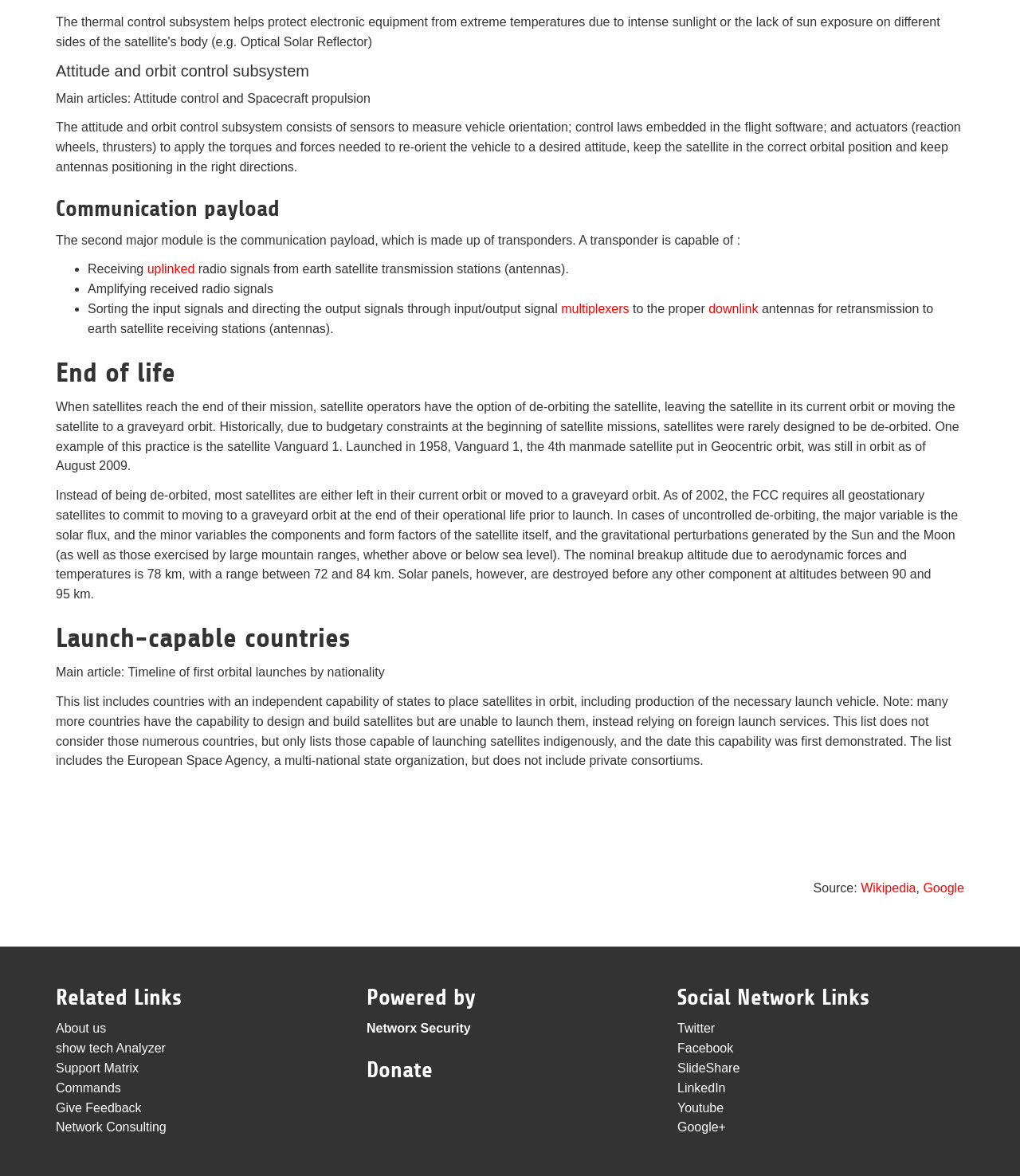Please mark the clickable region by giving the bounding box coordinates needed to complete this instruction: "Click the 'show tech Analyzer' link".

[0.055, 0.886, 0.162, 0.897]